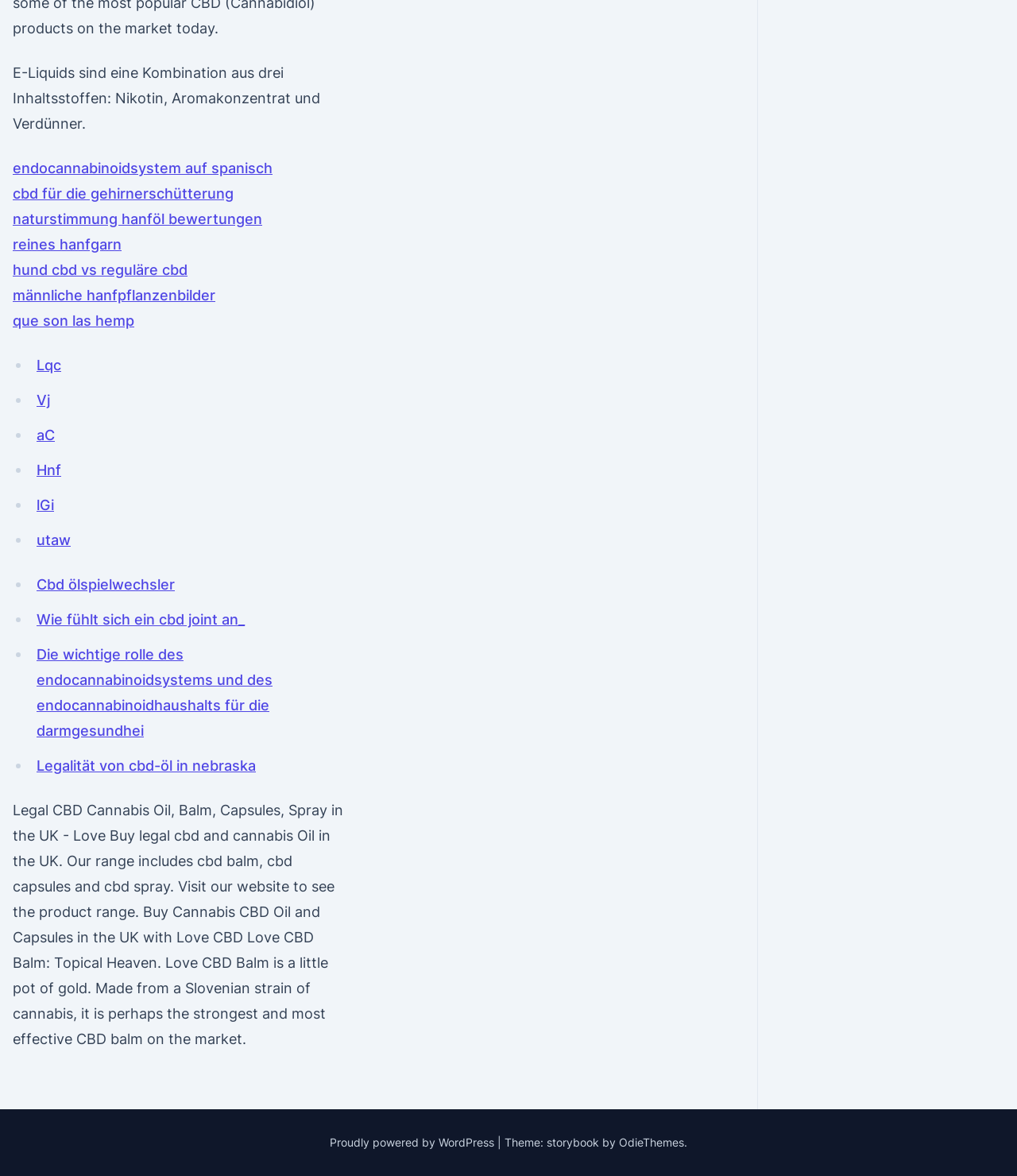Locate the bounding box coordinates of the item that should be clicked to fulfill the instruction: "go to the ABOUT US page".

None